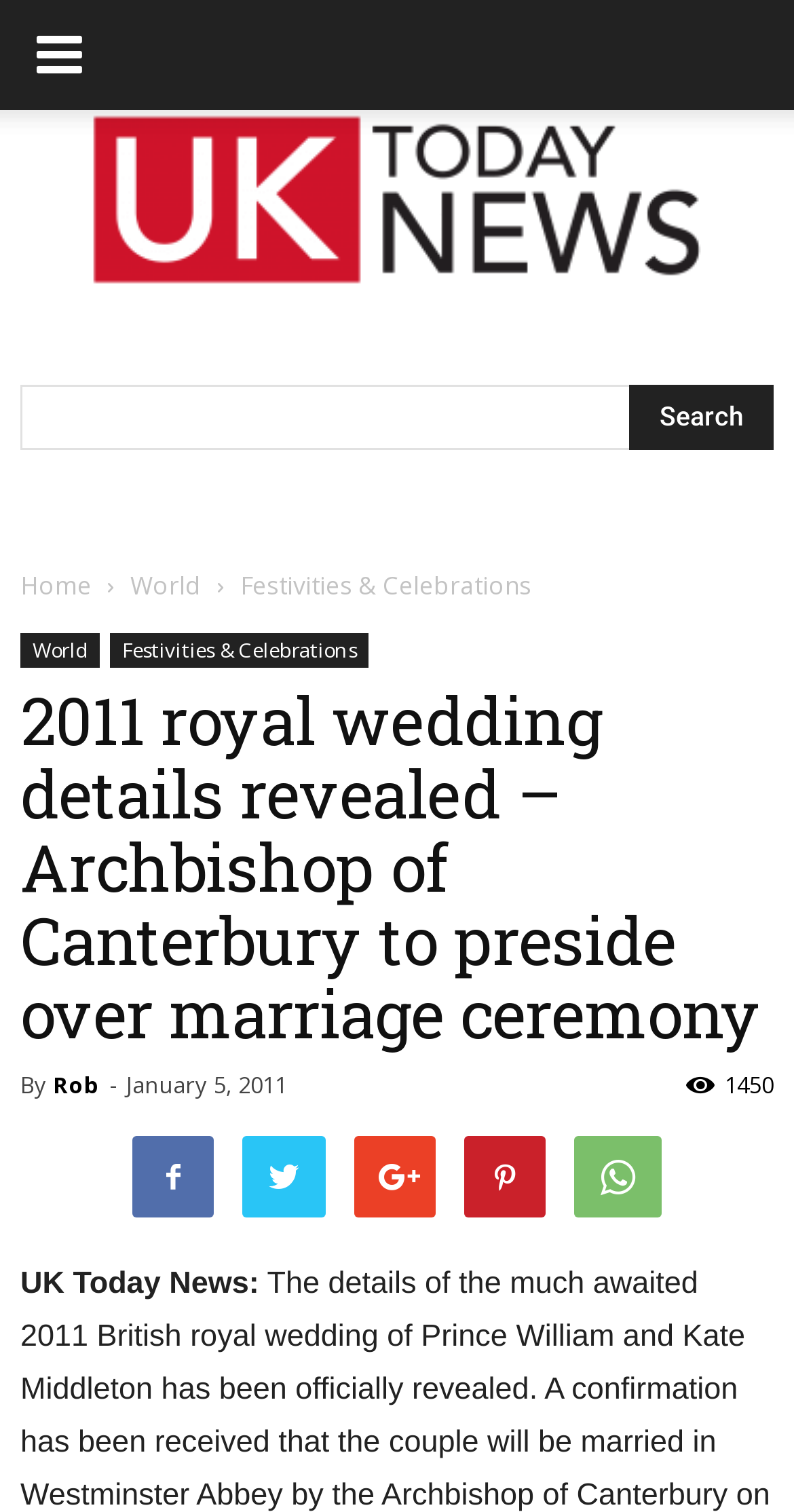When was the article published?
Kindly give a detailed and elaborate answer to the question.

The publication date of the article is mentioned below the title of the article, where it says 'January 5, 2011'.